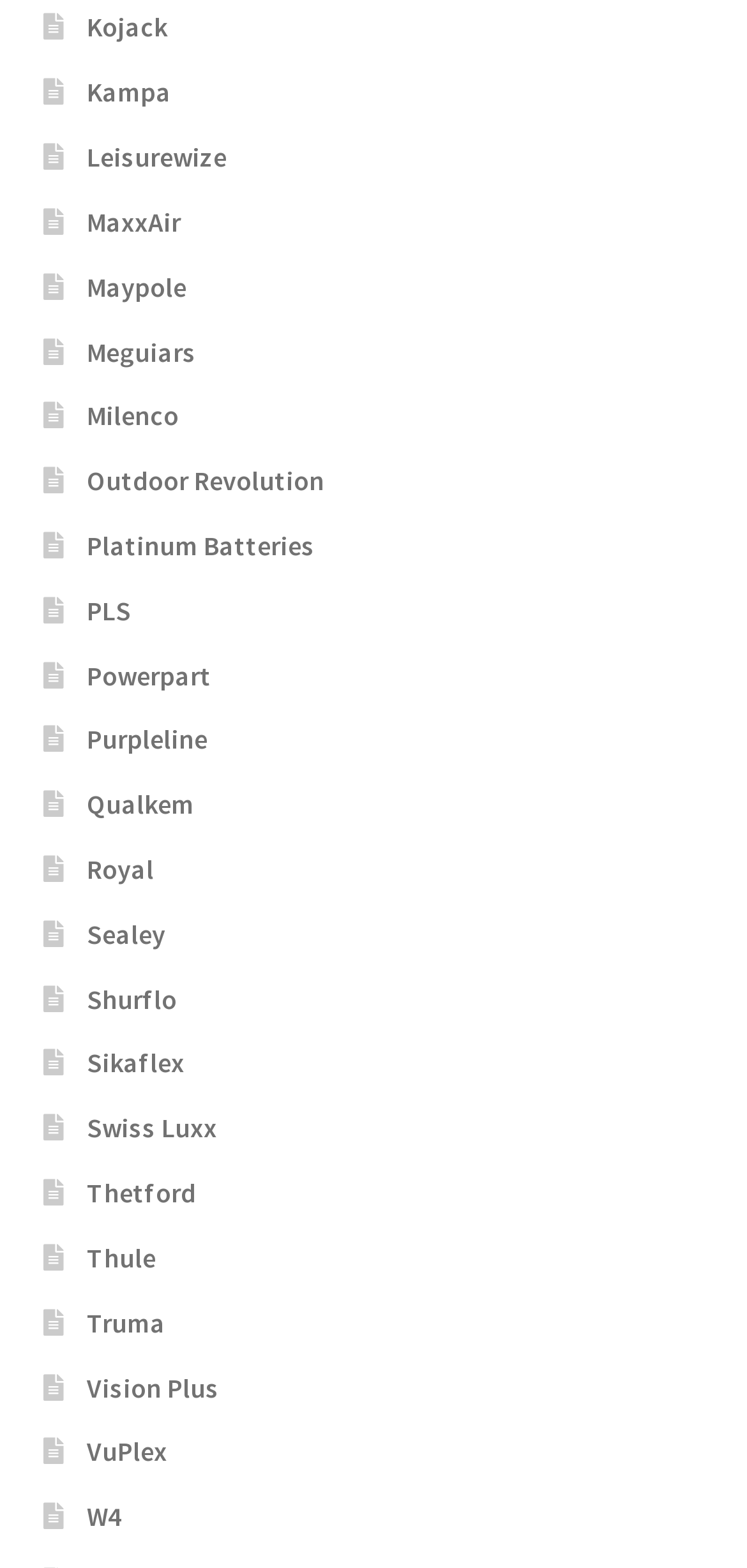Answer briefly with one word or phrase:
What is the brand name that starts with the letter 'S'?

Sealey